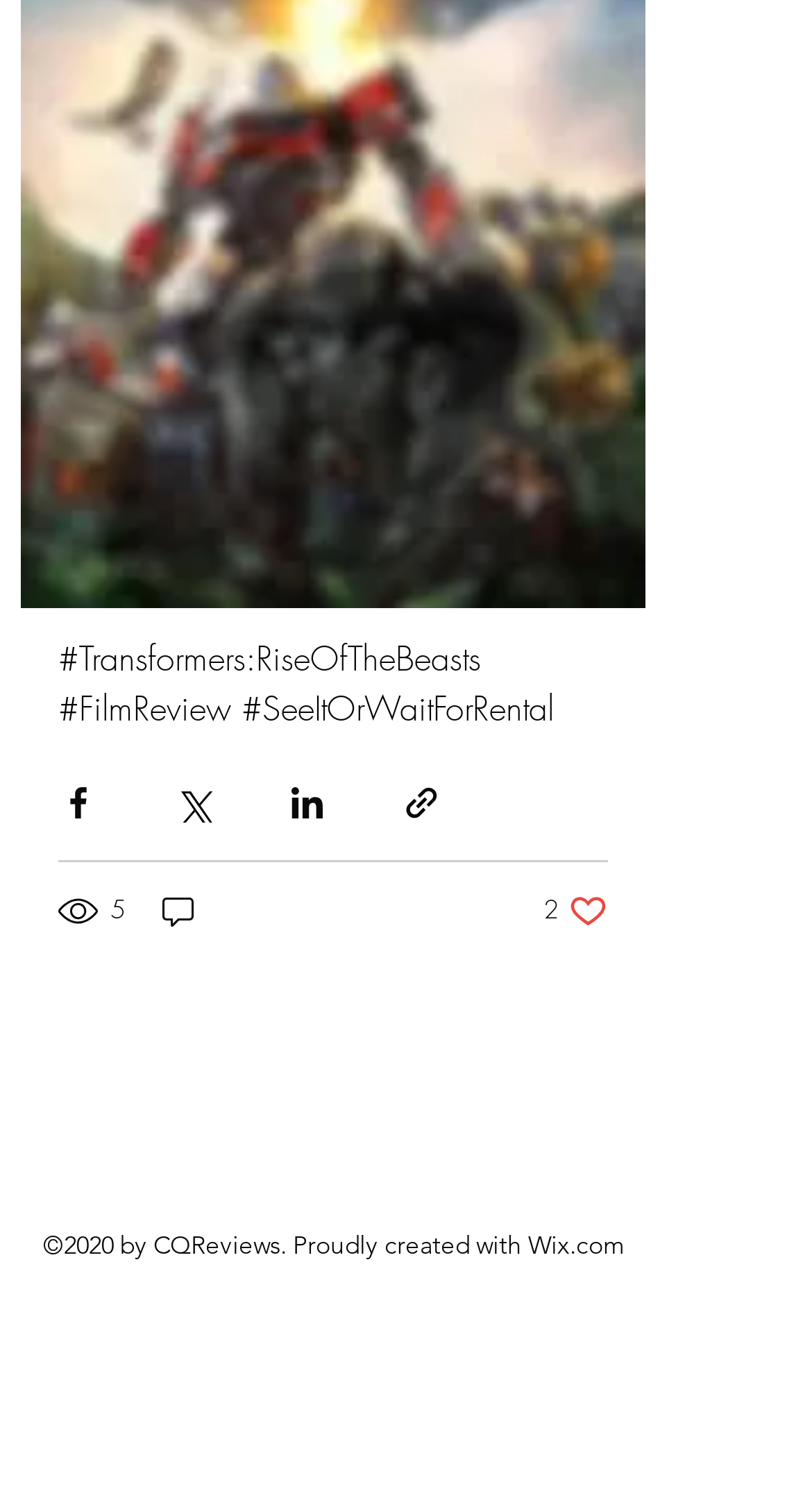Predict the bounding box coordinates of the area that should be clicked to accomplish the following instruction: "Check the number of views". The bounding box coordinates should consist of four float numbers between 0 and 1, i.e., [left, top, right, bottom].

[0.072, 0.592, 0.159, 0.618]